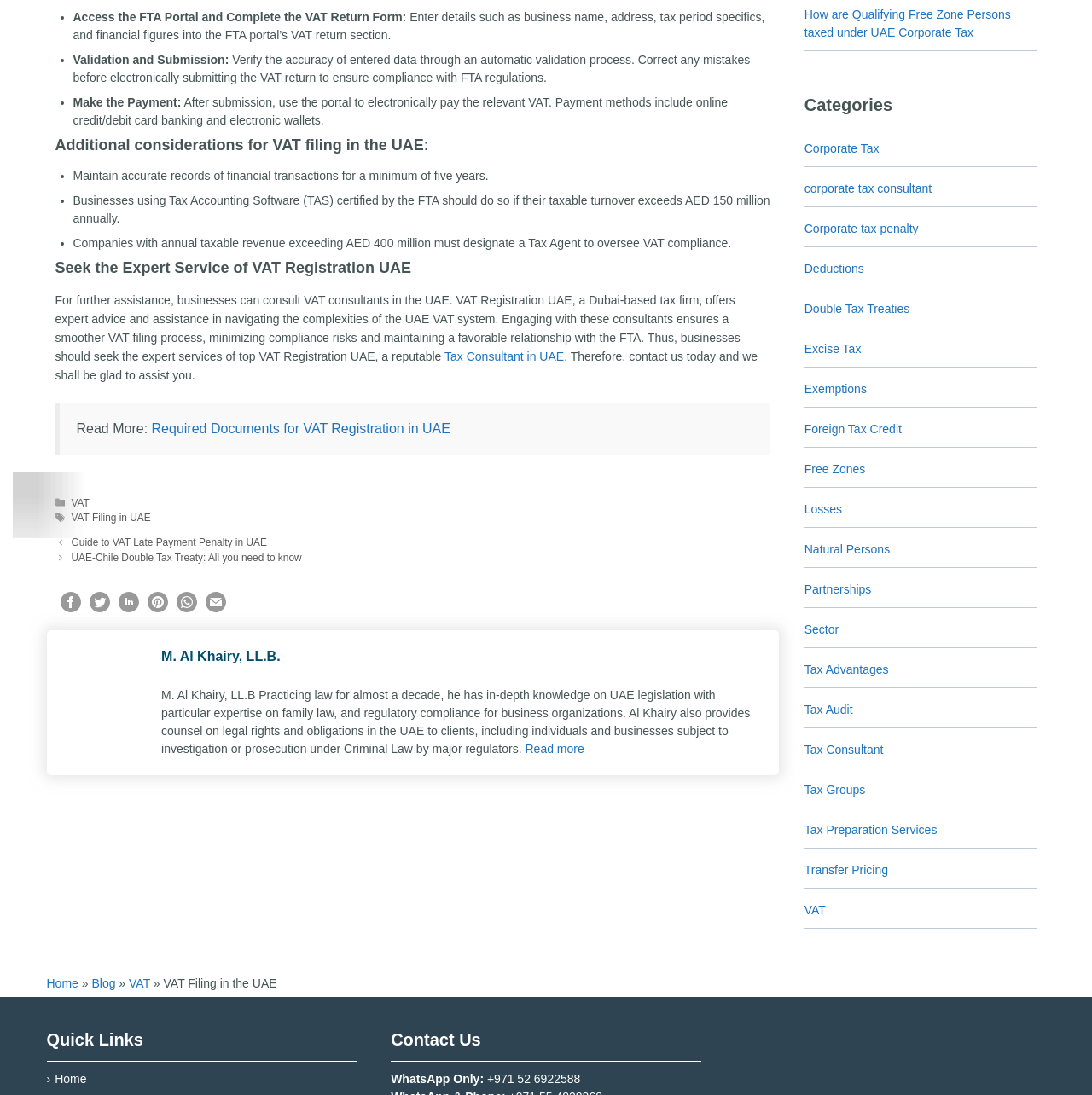Identify the bounding box for the UI element described as: "Tax Consultant in UAE". Ensure the coordinates are four float numbers between 0 and 1, formatted as [left, top, right, bottom].

[0.407, 0.319, 0.517, 0.332]